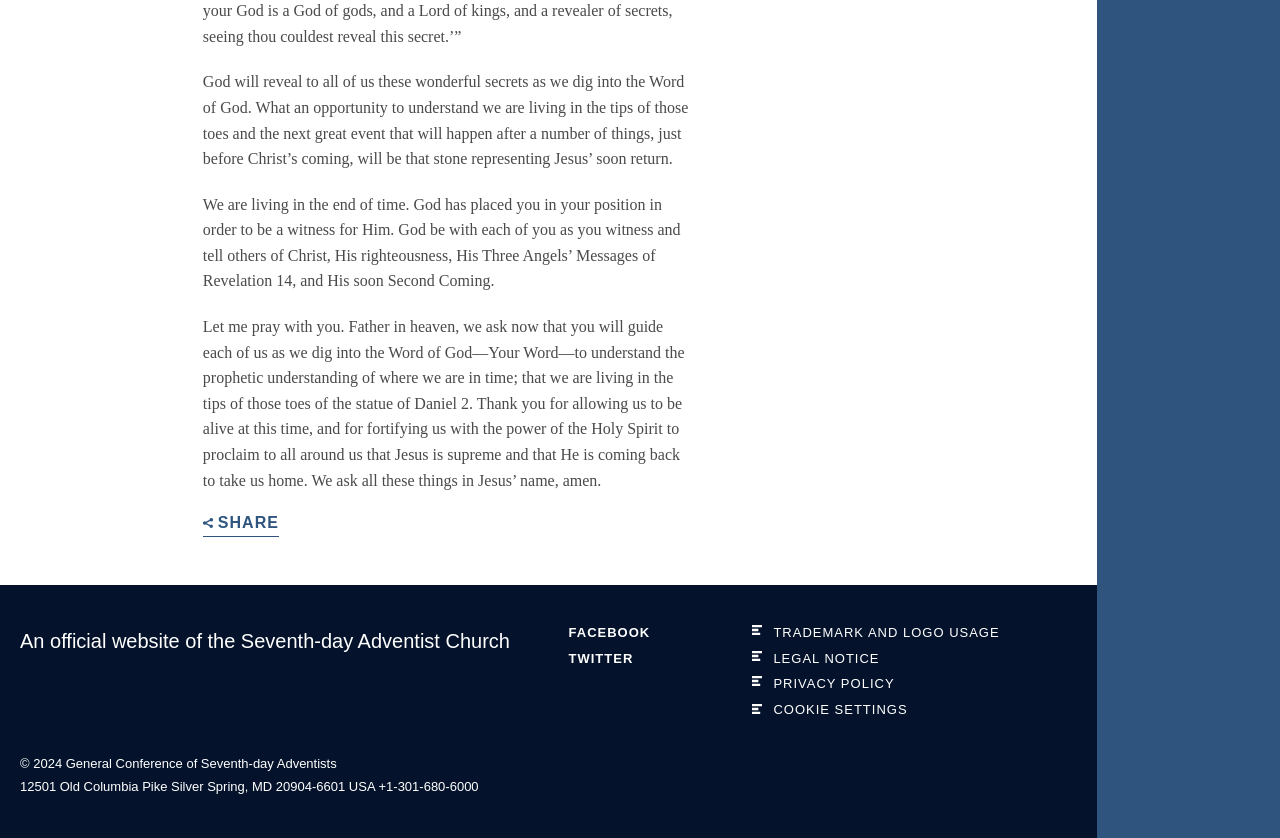Using a single word or phrase, answer the following question: 
What is the theme of the text in the StaticText element with ID 251?

End of time and Jesus' return